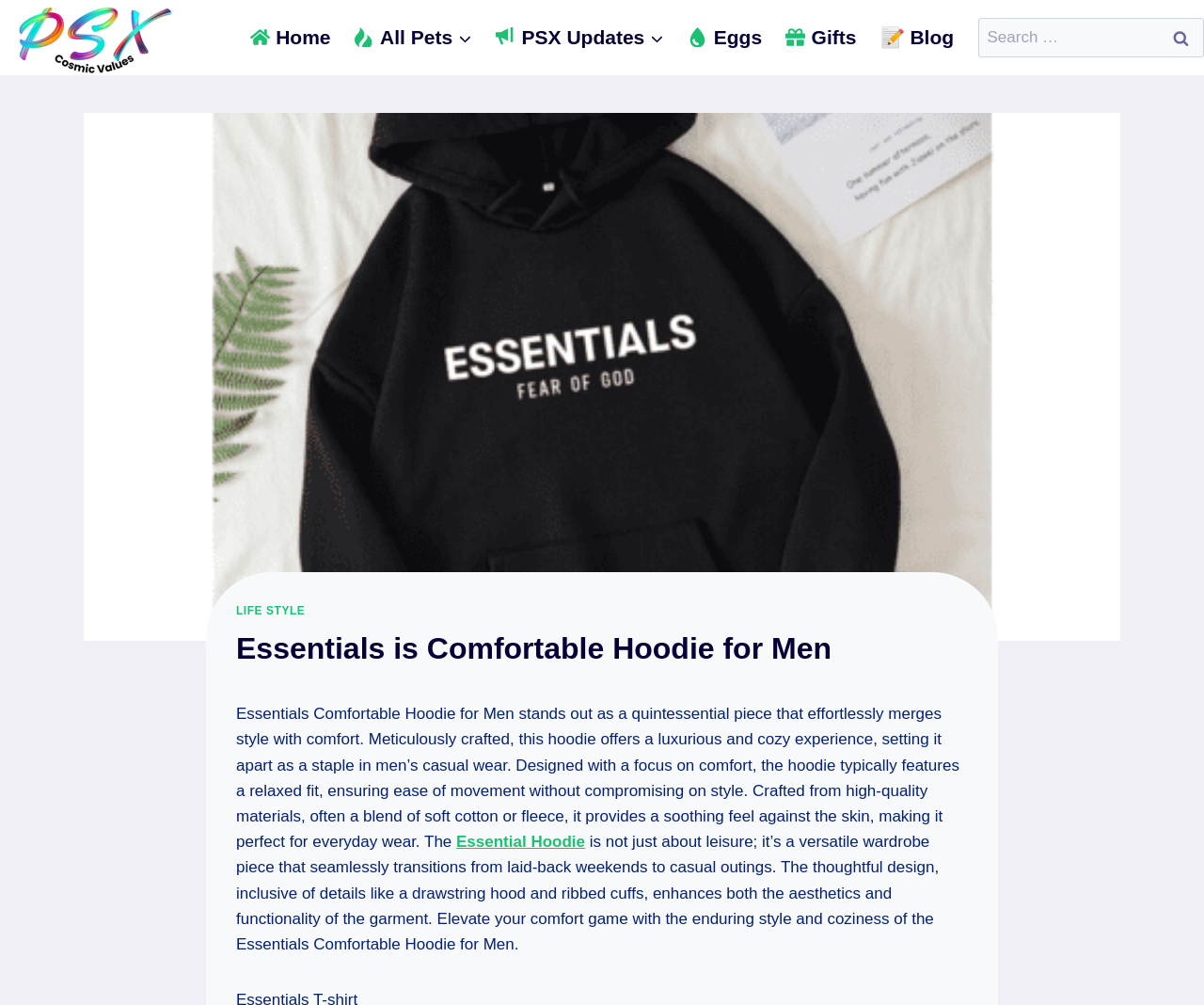Mark the bounding box of the element that matches the following description: "BLE".

None